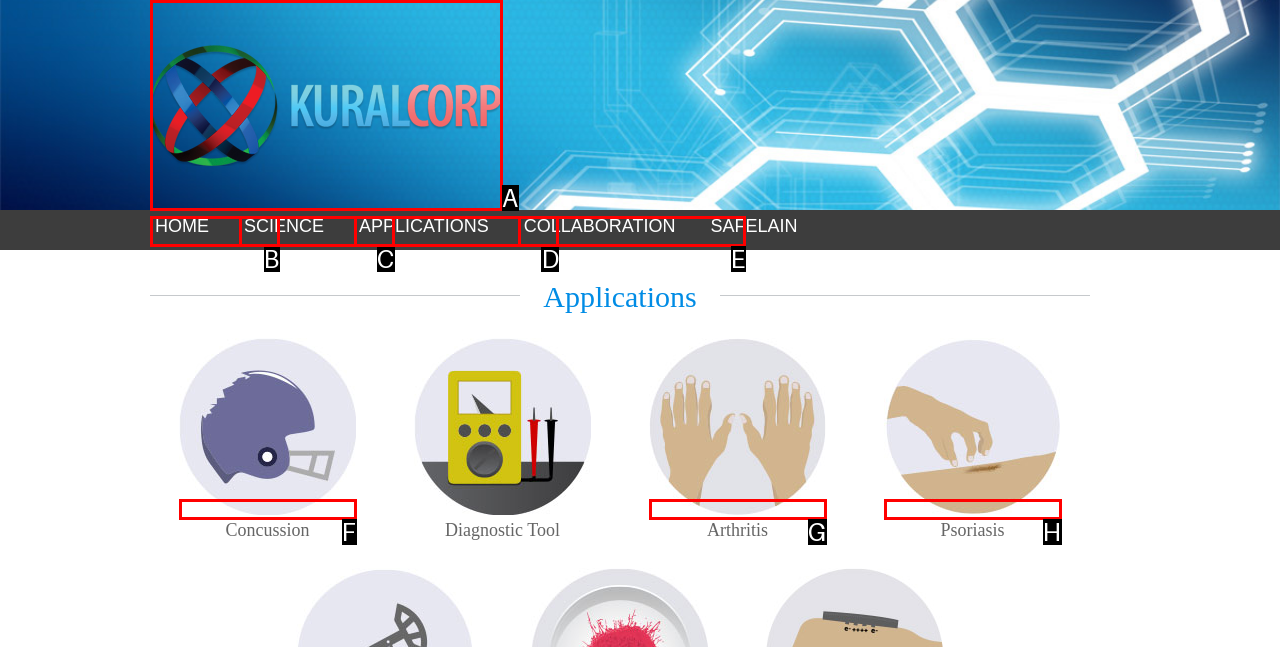Identify the HTML element that corresponds to the following description: alt="Psoriasis" Provide the letter of the best matching option.

H